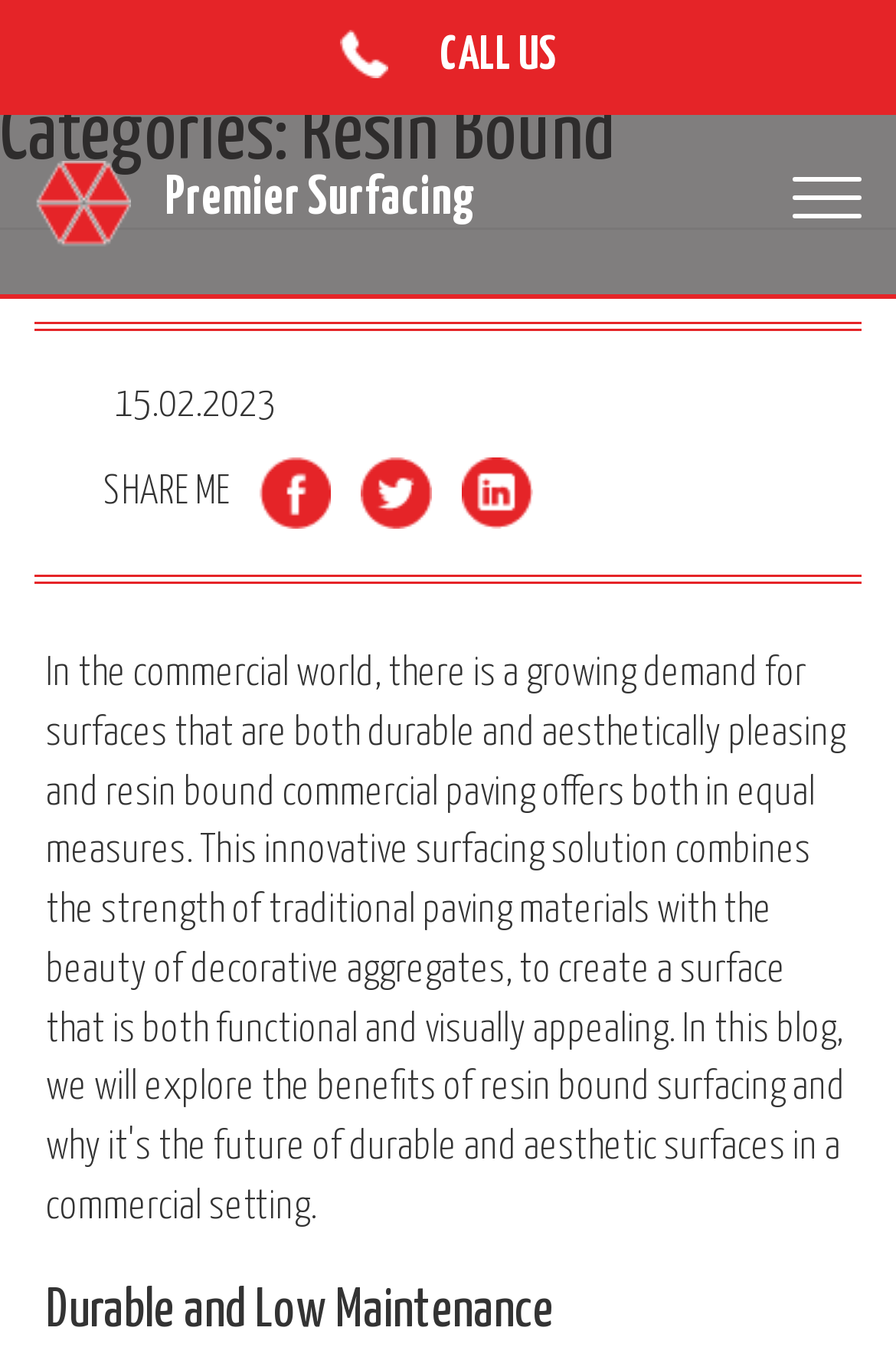How many social media links are available?
Answer the question with a thorough and detailed explanation.

I counted the number of social media links available on the webpage, which are Facebook, Tweet, and Linkedin, and found that there are 3 social media links.